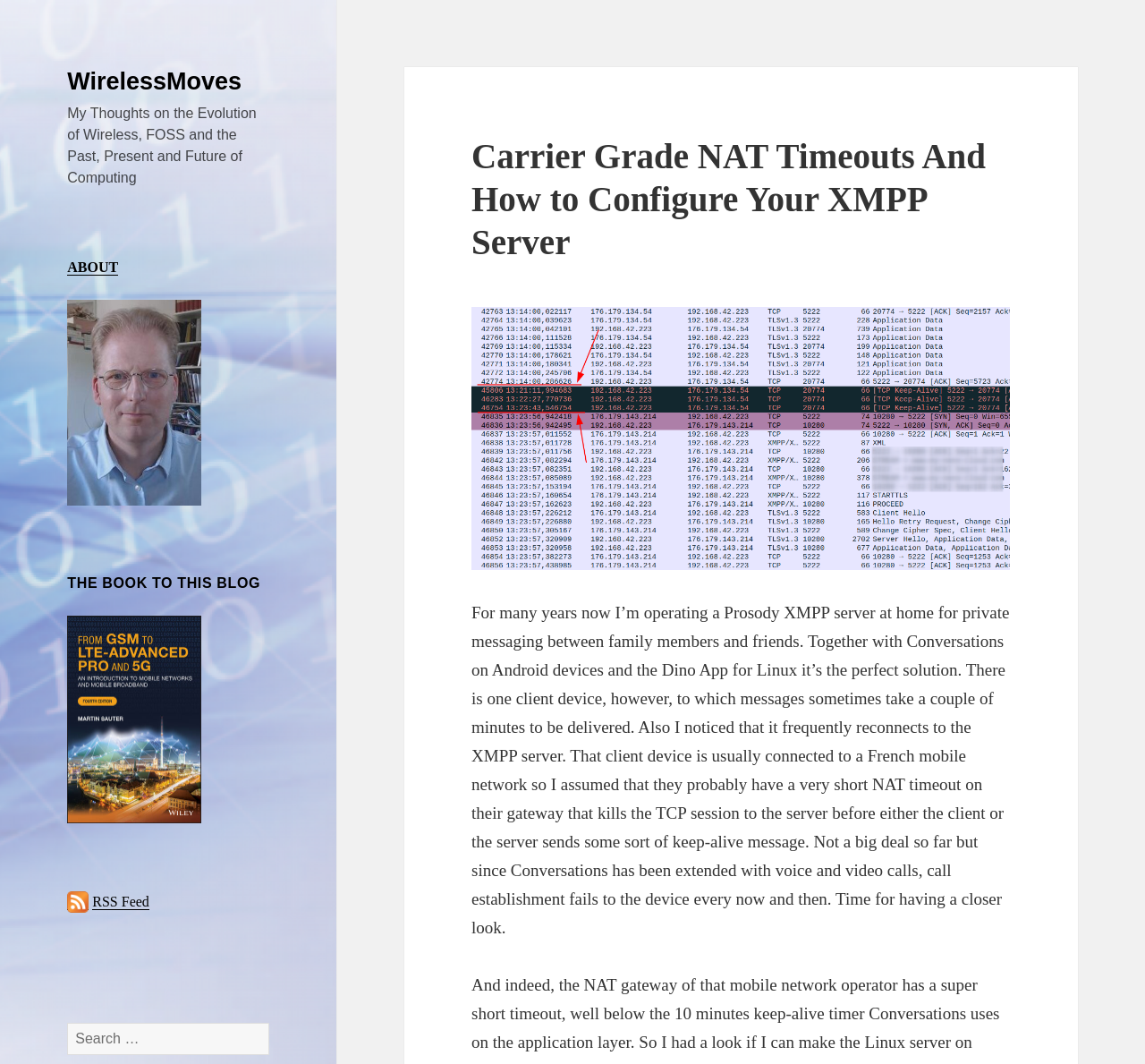Using the element description: "parent_node: RSS Feed", determine the bounding box coordinates. The coordinates should be in the format [left, top, right, bottom], with values between 0 and 1.

[0.059, 0.84, 0.078, 0.855]